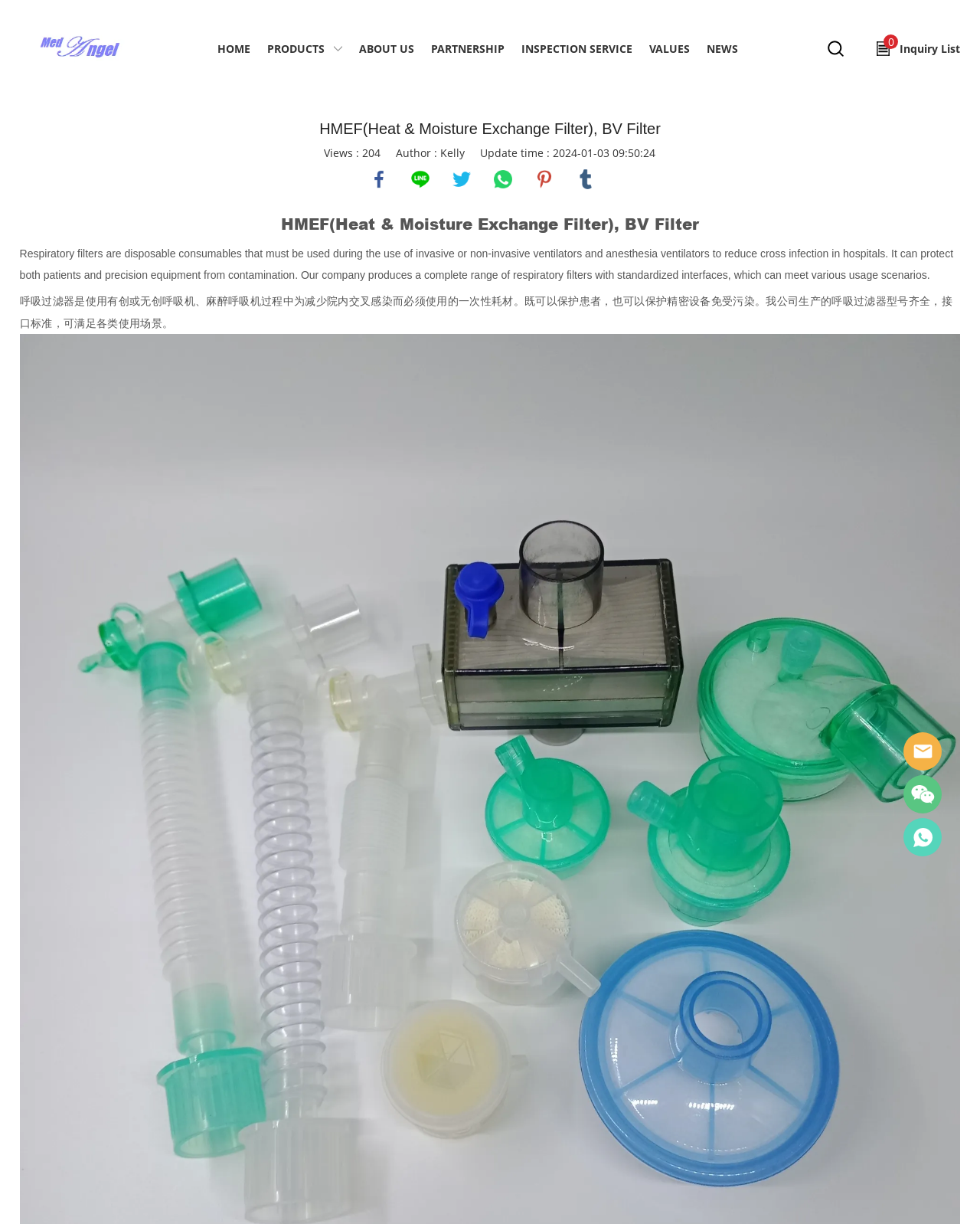Extract the text of the main heading from the webpage.

HMEF(Heat & Moisture Exchange Filter), BV Filter